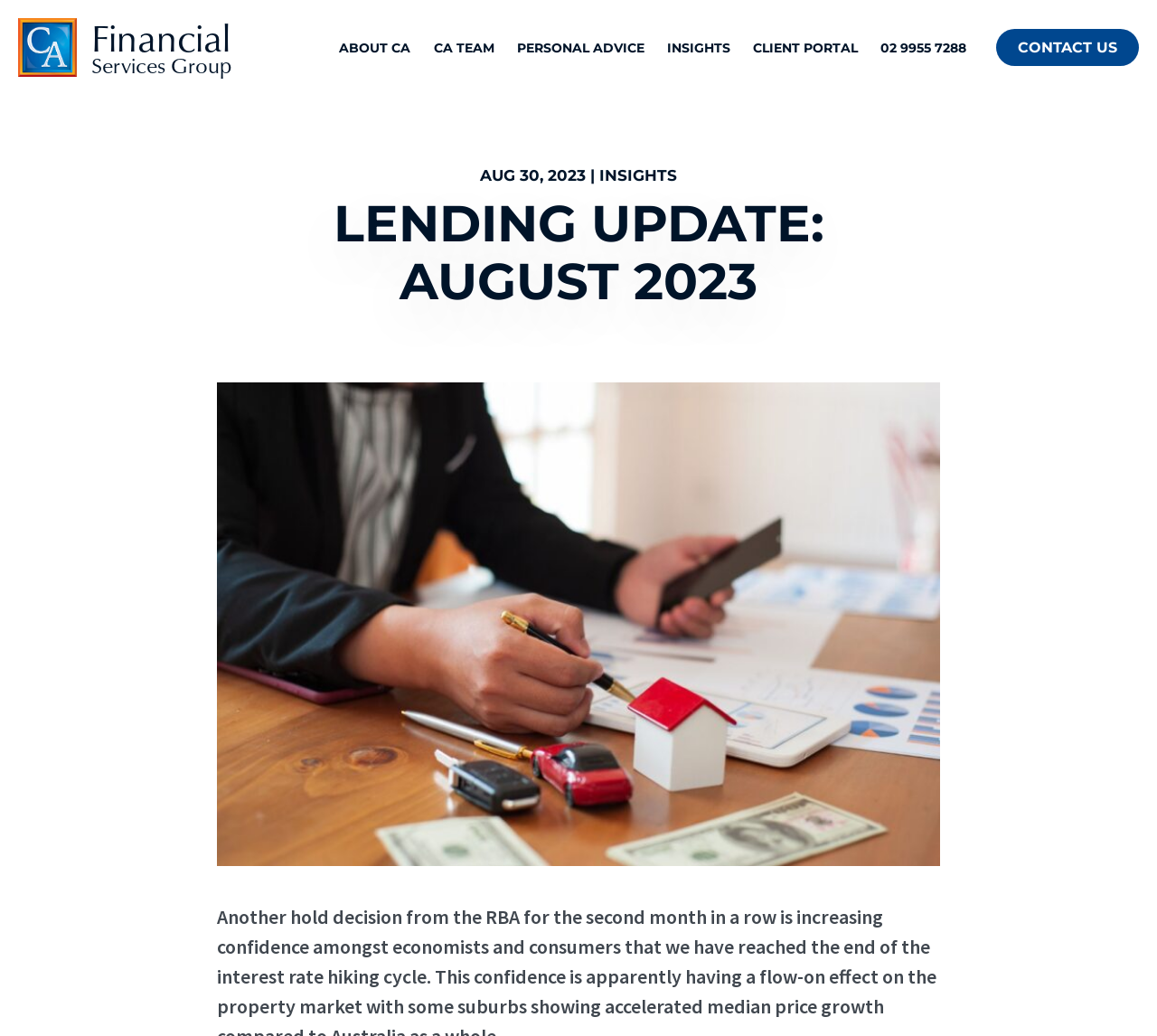What type of content is available on this webpage?
Based on the image, give a one-word or short phrase answer.

Insights